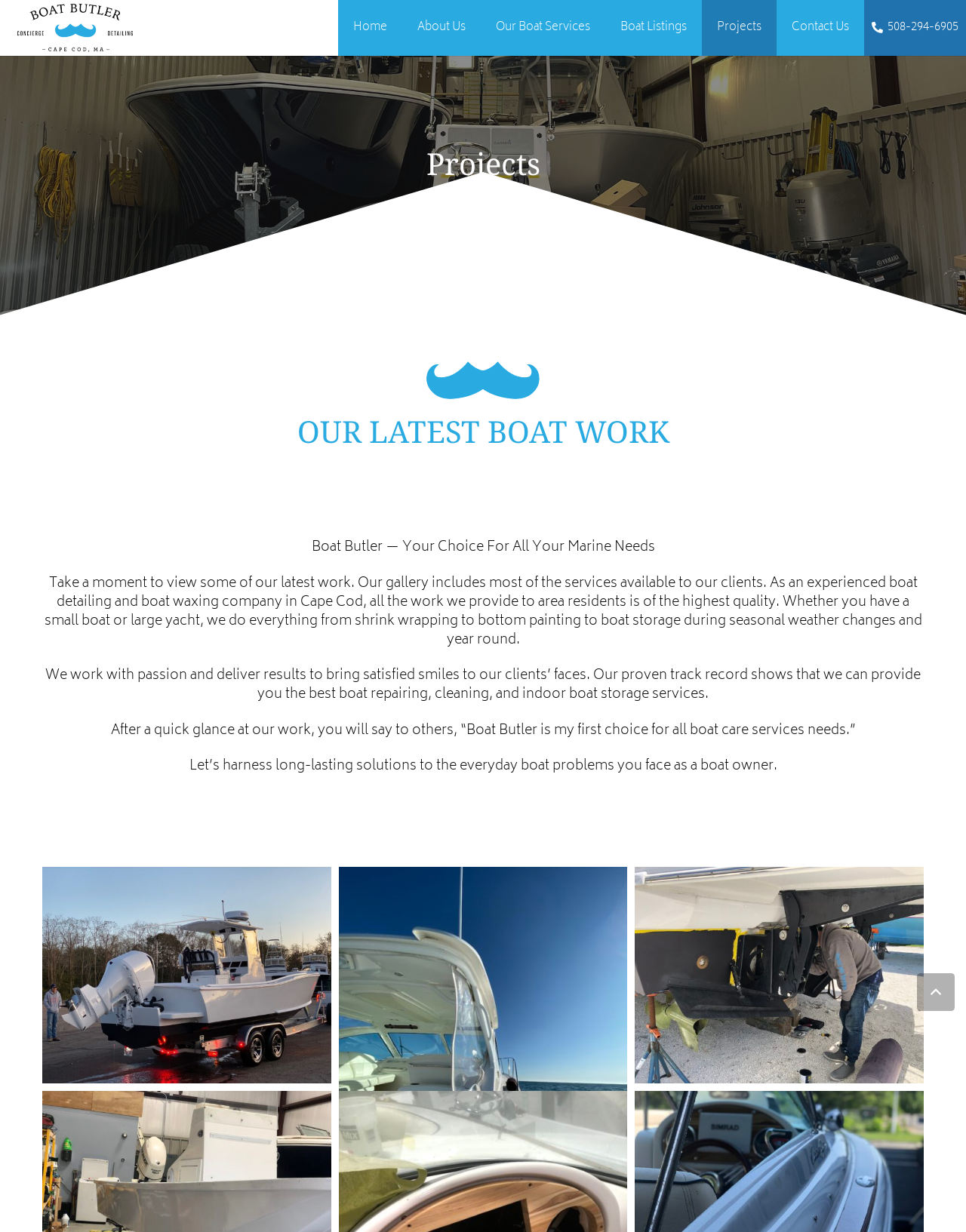Determine the bounding box coordinates of the clickable area required to perform the following instruction: "Click the 'Back to top' button". The coordinates should be represented as four float numbers between 0 and 1: [left, top, right, bottom].

[0.949, 0.79, 0.988, 0.821]